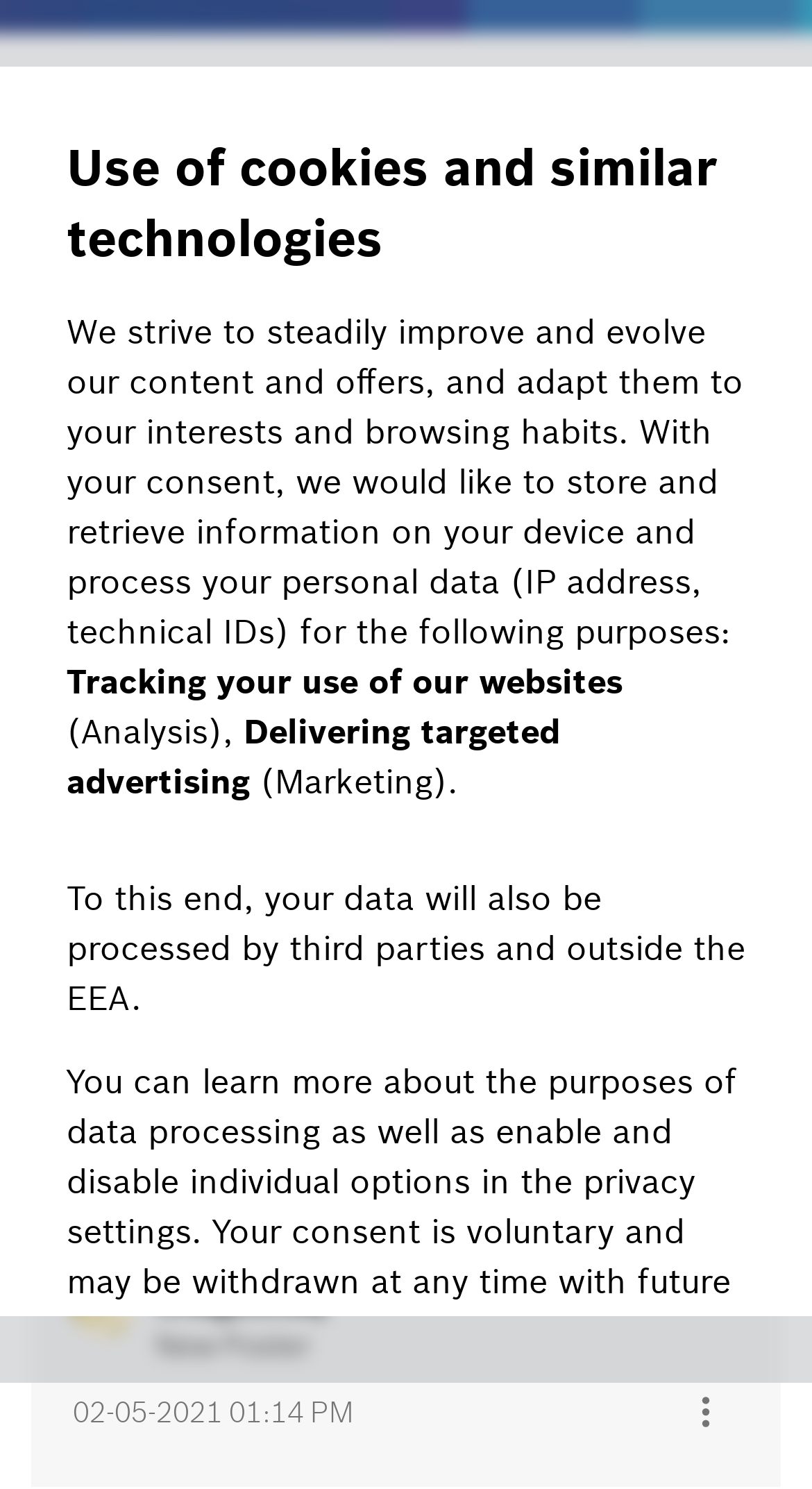Can you specify the bounding box coordinates of the area that needs to be clicked to fulfill the following instruction: "View profile of CraigEmteq"?

[0.192, 0.862, 0.4, 0.887]